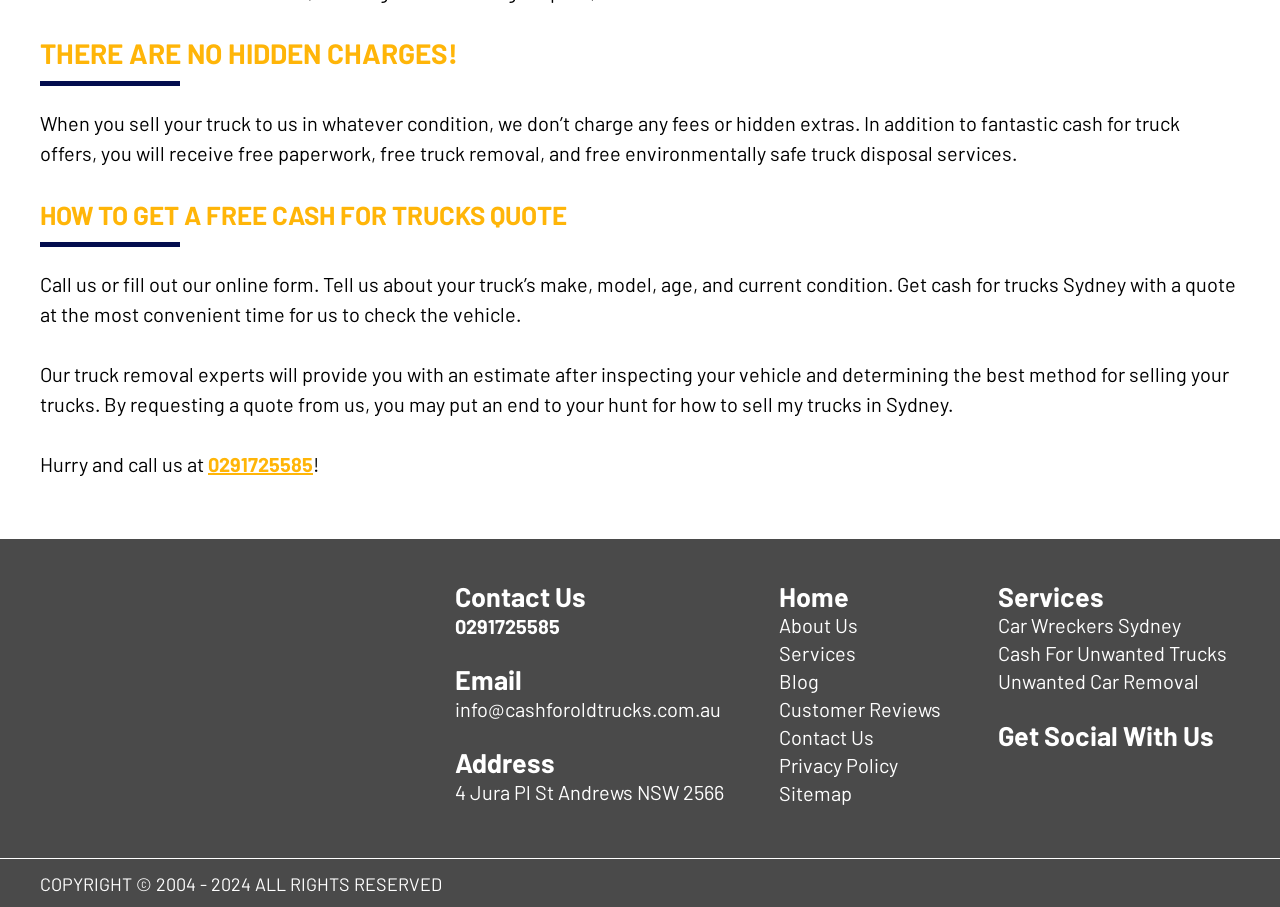Please identify the bounding box coordinates for the region that you need to click to follow this instruction: "Click on 'Cash For Old Trucks'".

[0.06, 0.681, 0.216, 0.902]